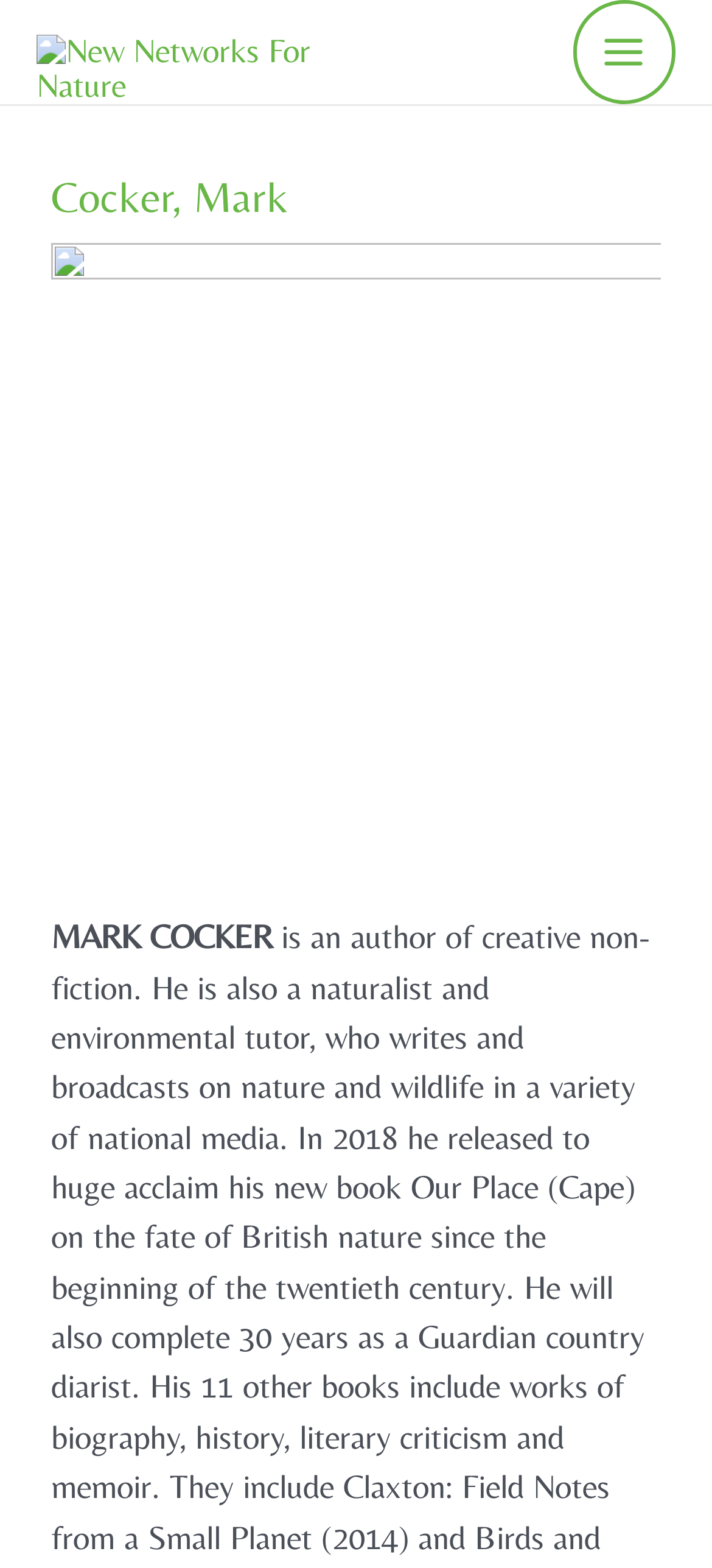Identify the bounding box of the UI element that matches this description: "cash title loans near me".

None